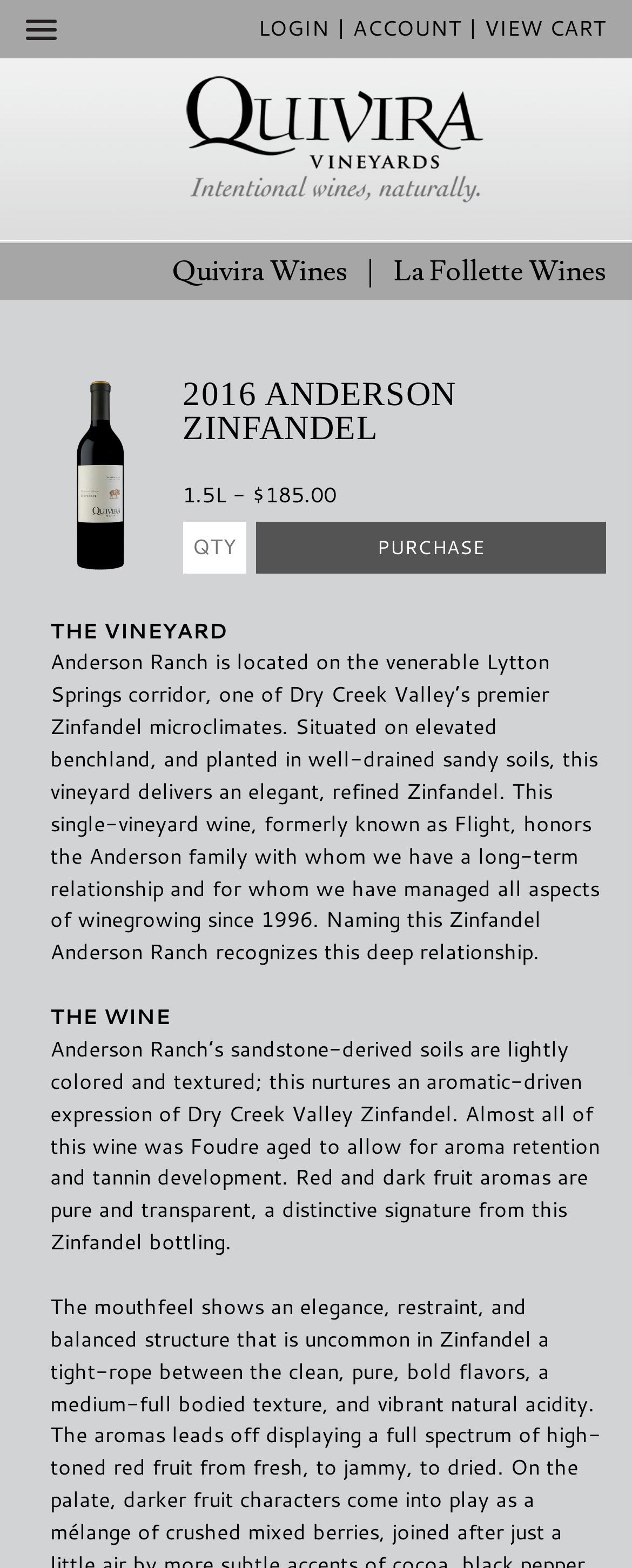Describe all significant elements and features of the webpage.

This webpage is about a product detail page for a wine, specifically the 2016 Anderson Zinfandel. At the top, there are three links: "LOGIN", "ACCOUNT", and "VIEW CART", aligned horizontally. Below them, there is a Quivira logo, which is an image that spans almost the entire width of the page. 

To the right of the logo, there is a button with no text. Below the logo, there are two links: "Quivira Wines" and "La Follette Wines", also aligned horizontally. 

The main content of the page is focused on the 2016 Anderson Zinfandel. There is an image of the wine bottle on the left, and to its right, there is a heading that reads "2016 ANDERSON ZINFANDEL". Below the heading, there are three lines of text: "1.5L", "-", and "$185.00", indicating the volume, a separator, and the price of the wine, respectively. 

Next to the price, there is a textbox labeled "QTY" where users can input the quantity they want to purchase, and a "Purchase" button. The button has the text "PURCHASE" on it. 

Below the purchase section, there are two sections of text. The first section is headed by "THE VINEYARD" and describes the Anderson Ranch vineyard, its location, and its characteristics. The second section is headed by "THE WINE" and describes the wine's characteristics, aroma, and flavor profile.